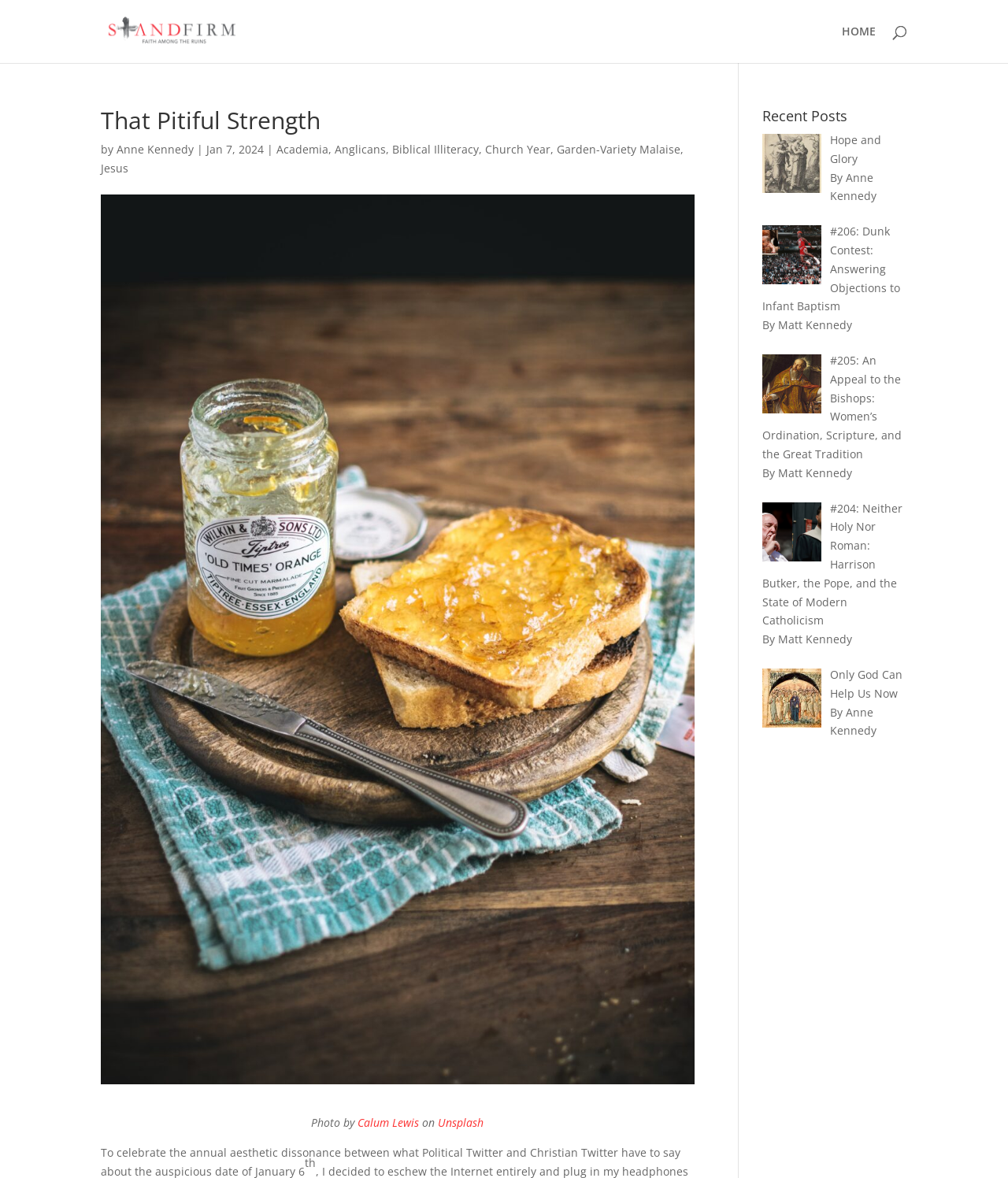What is the source of the photo?
Use the information from the image to give a detailed answer to the question.

The source of the photo can be found in the text element with the text 'on Unsplash' which is located at the bottom of the webpage, below the photo.